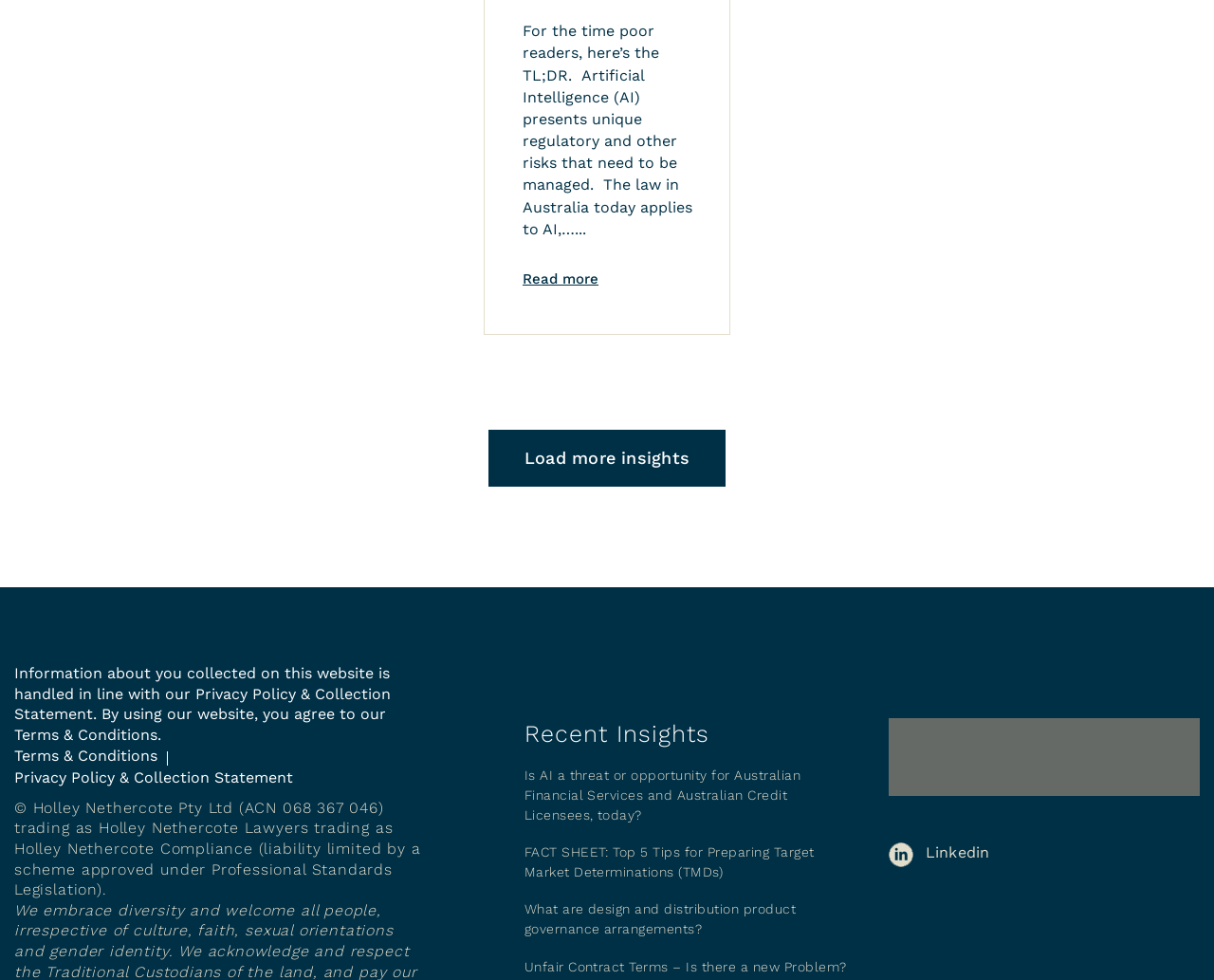What is the purpose of the 'Load more insights' link?
Look at the image and respond to the question as thoroughly as possible.

I inferred the purpose of the link by its text and position on the page, which suggests that it is used to load additional insights or articles.